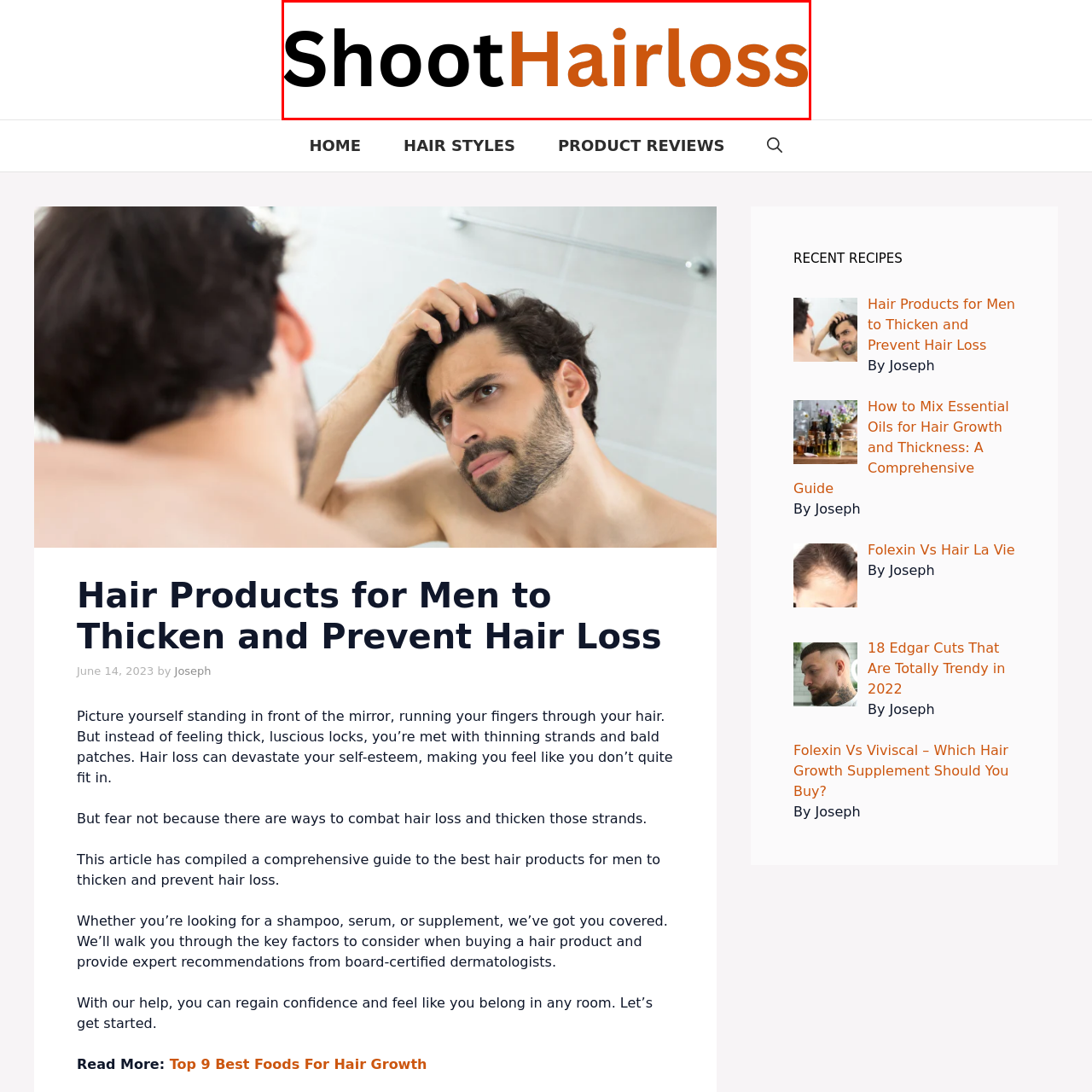What is the likely focus of the 'Shoot Hair Loss' brand?
View the portion of the image encircled by the red bounding box and give a one-word or short phrase answer.

Hair care